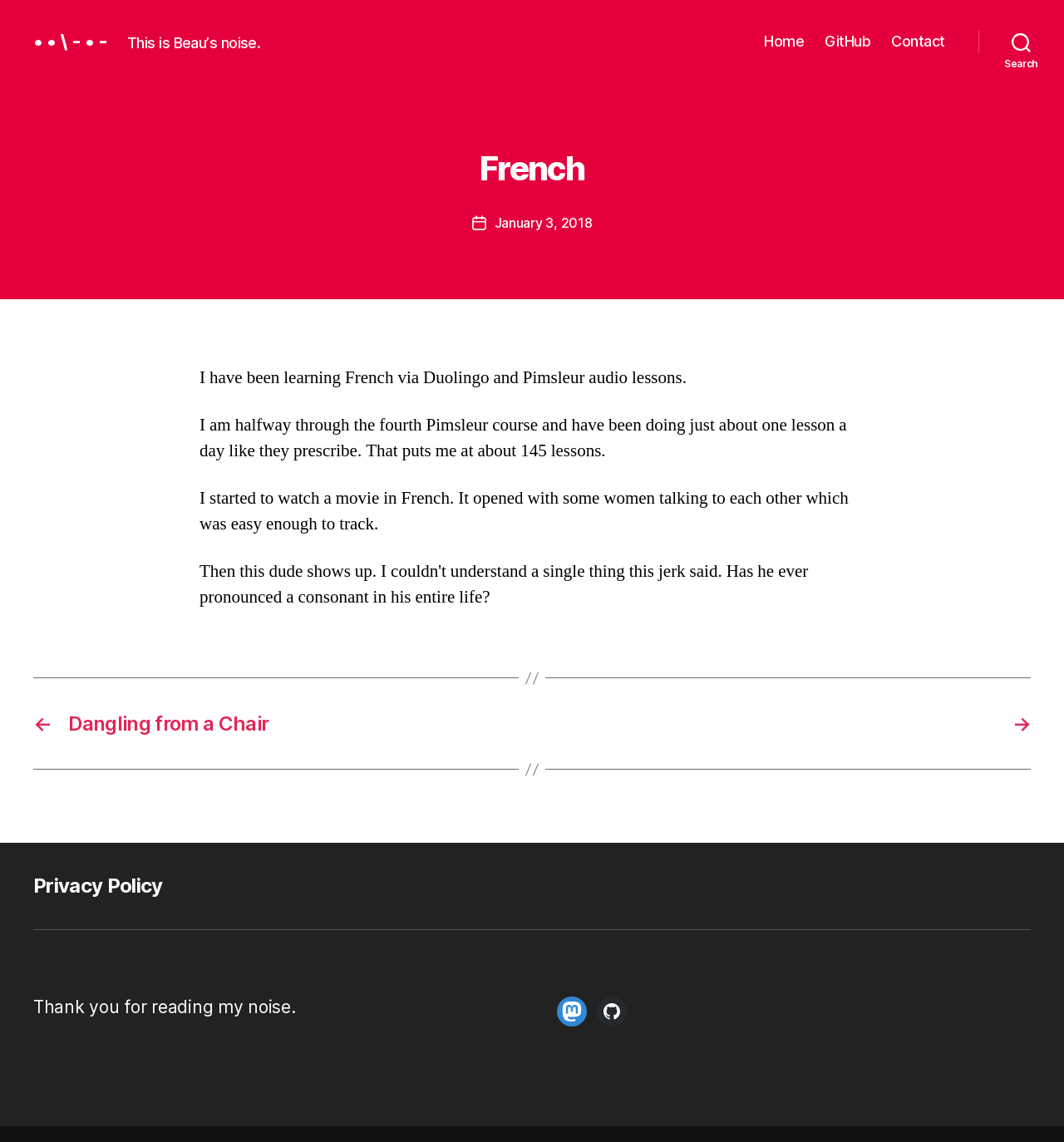Please give a succinct answer to the question in one word or phrase:
What is the author of the latest article?

Beau